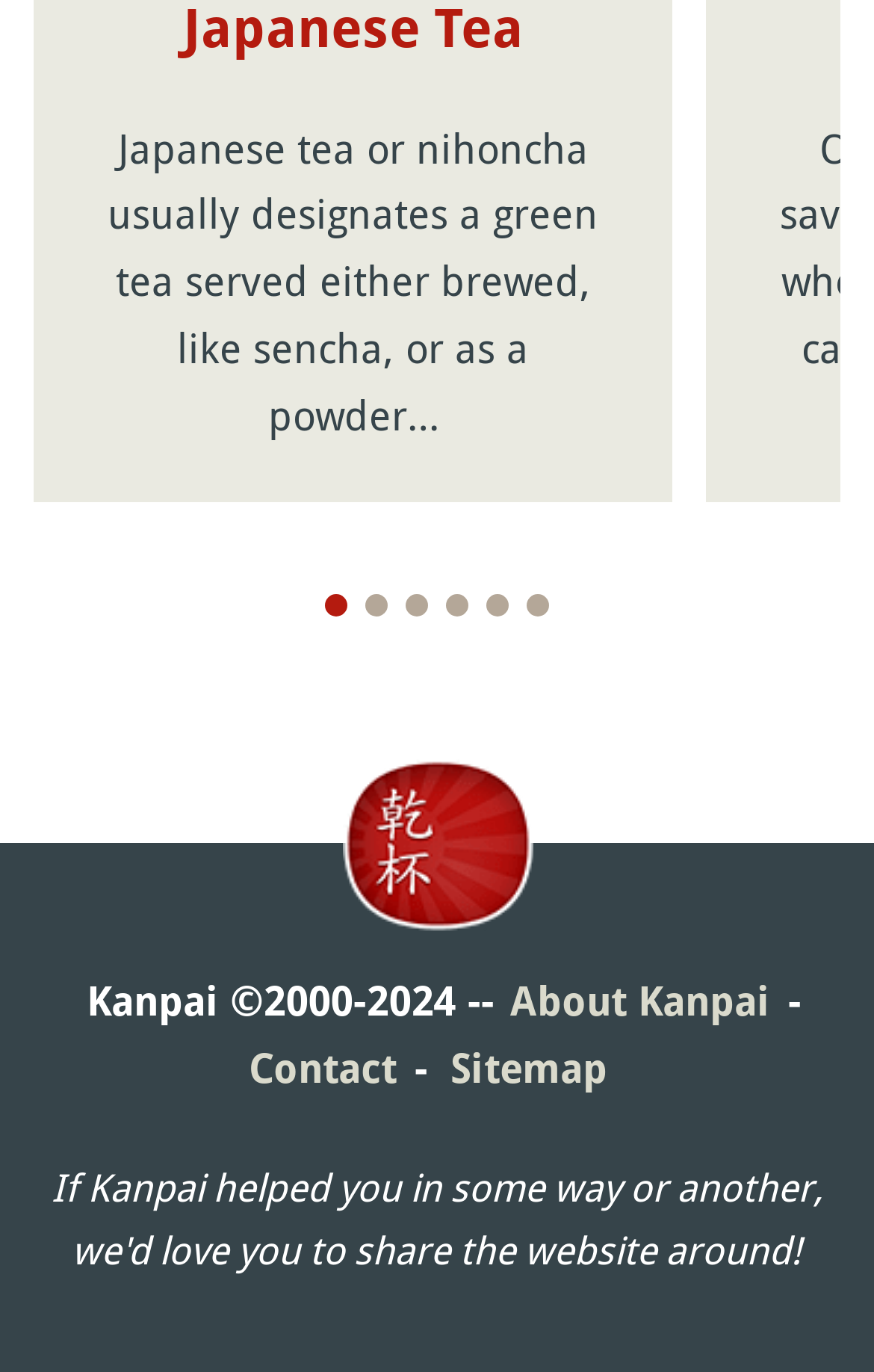What is the purpose of the links at the bottom?
Based on the screenshot, respond with a single word or phrase.

About, Contact, Sitemap